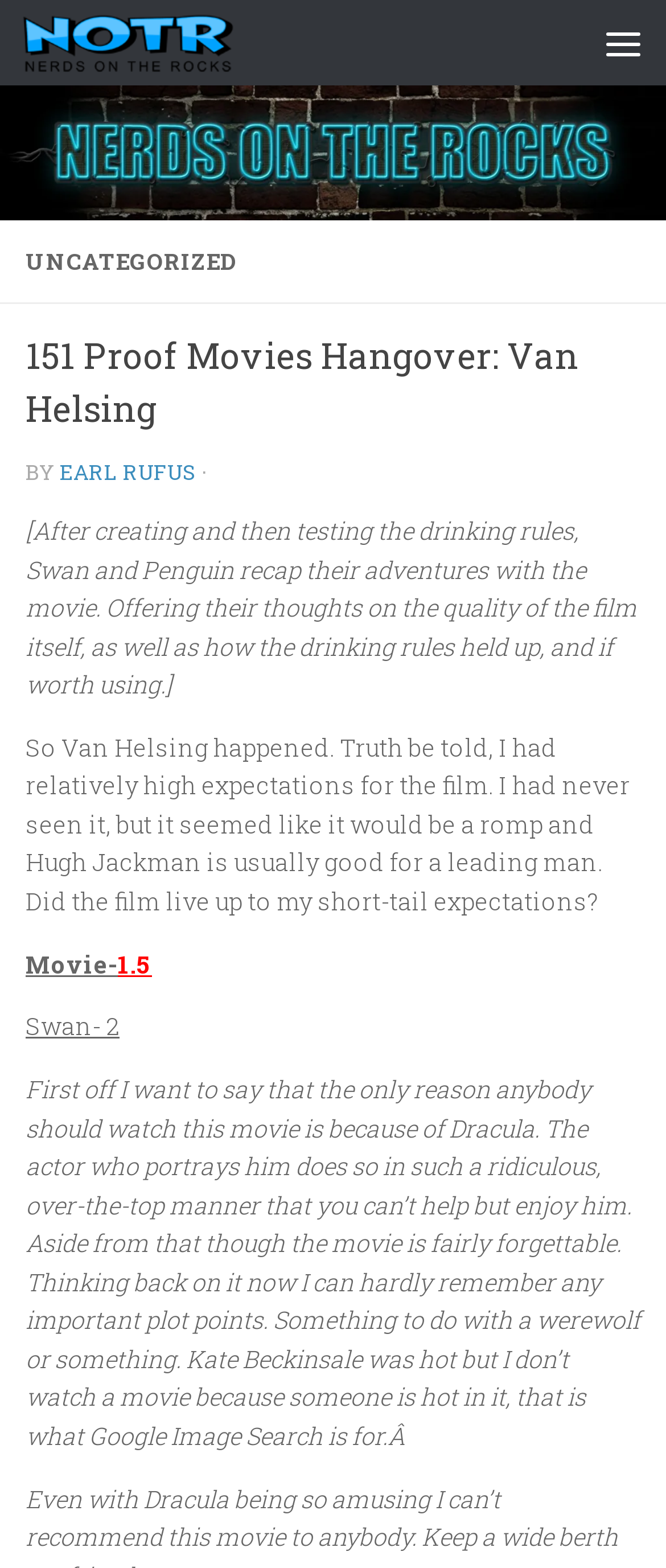What is the name of the website?
Give a thorough and detailed response to the question.

The name of the website can be determined by looking at the link element with the text 'Nerds on the Rocks' which is located at the top of the webpage.